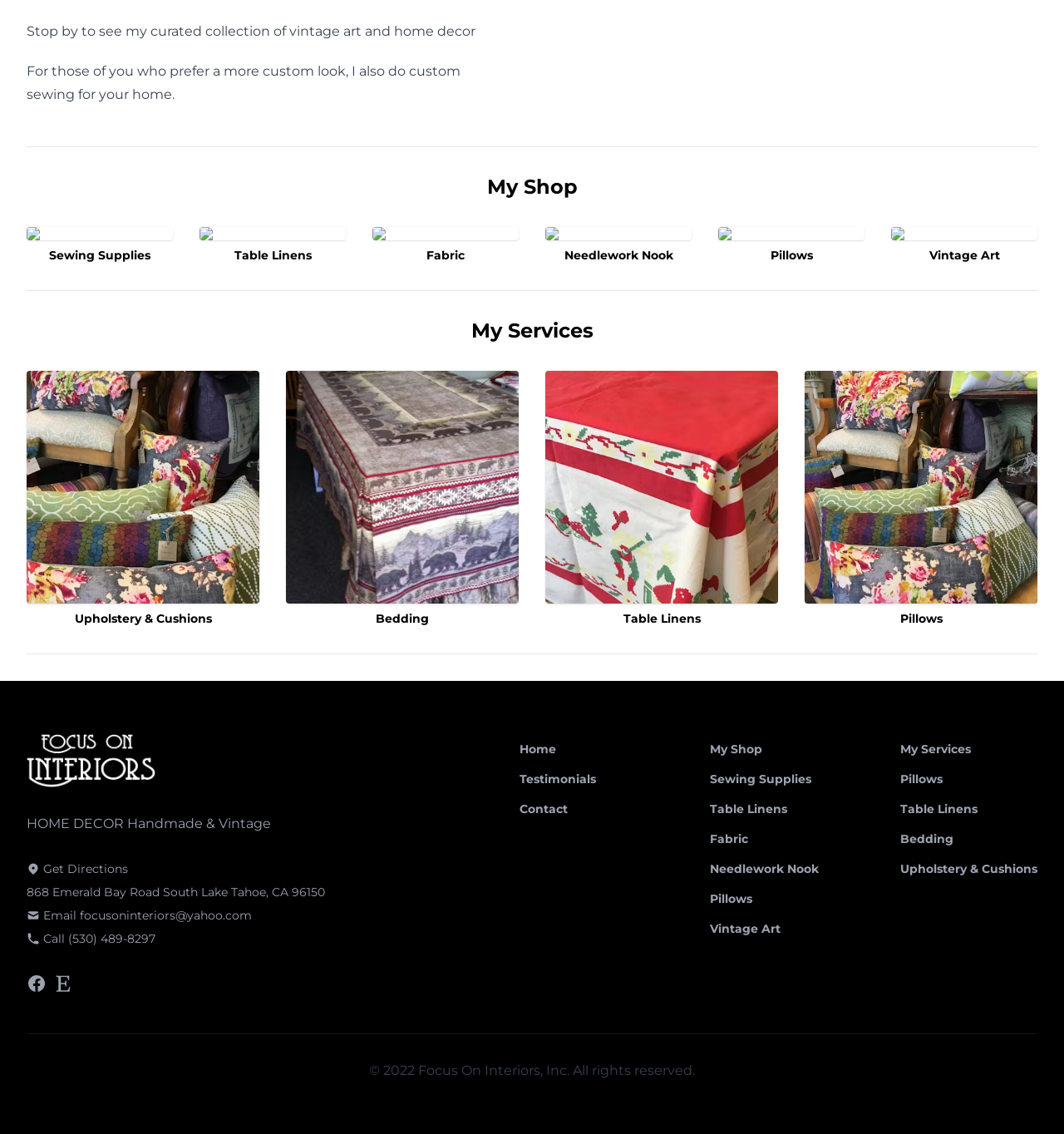Please specify the bounding box coordinates of the area that should be clicked to accomplish the following instruction: "Click on Sewing Supplies". The coordinates should consist of four float numbers between 0 and 1, i.e., [left, top, right, bottom].

[0.025, 0.2, 0.162, 0.232]